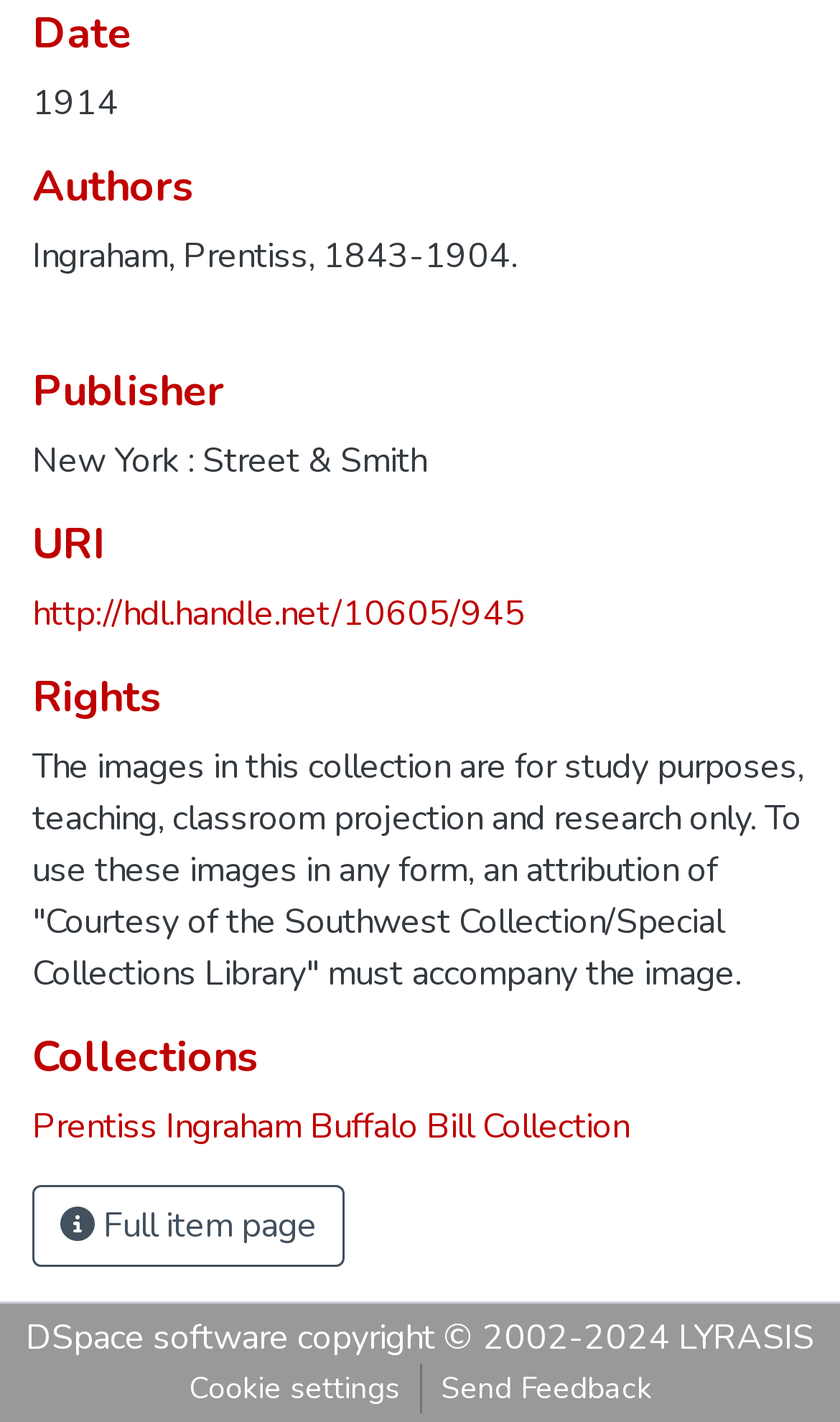Respond to the question below with a single word or phrase:
What is the publisher of this item?

New York : Street & Smith